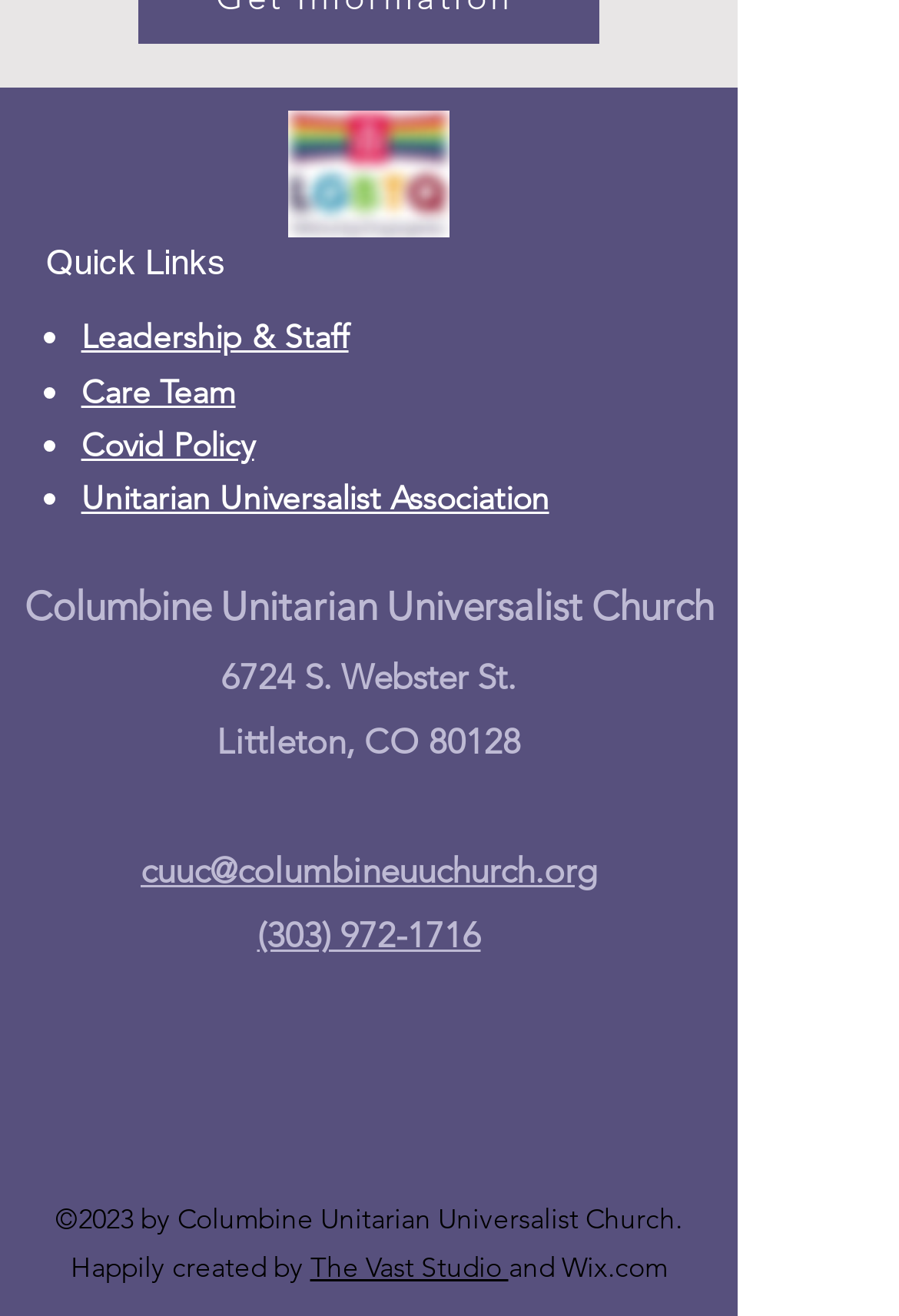Determine the bounding box coordinates of the clickable region to execute the instruction: "View the Source page". The coordinates should be four float numbers between 0 and 1, denoted as [left, top, right, bottom].

None